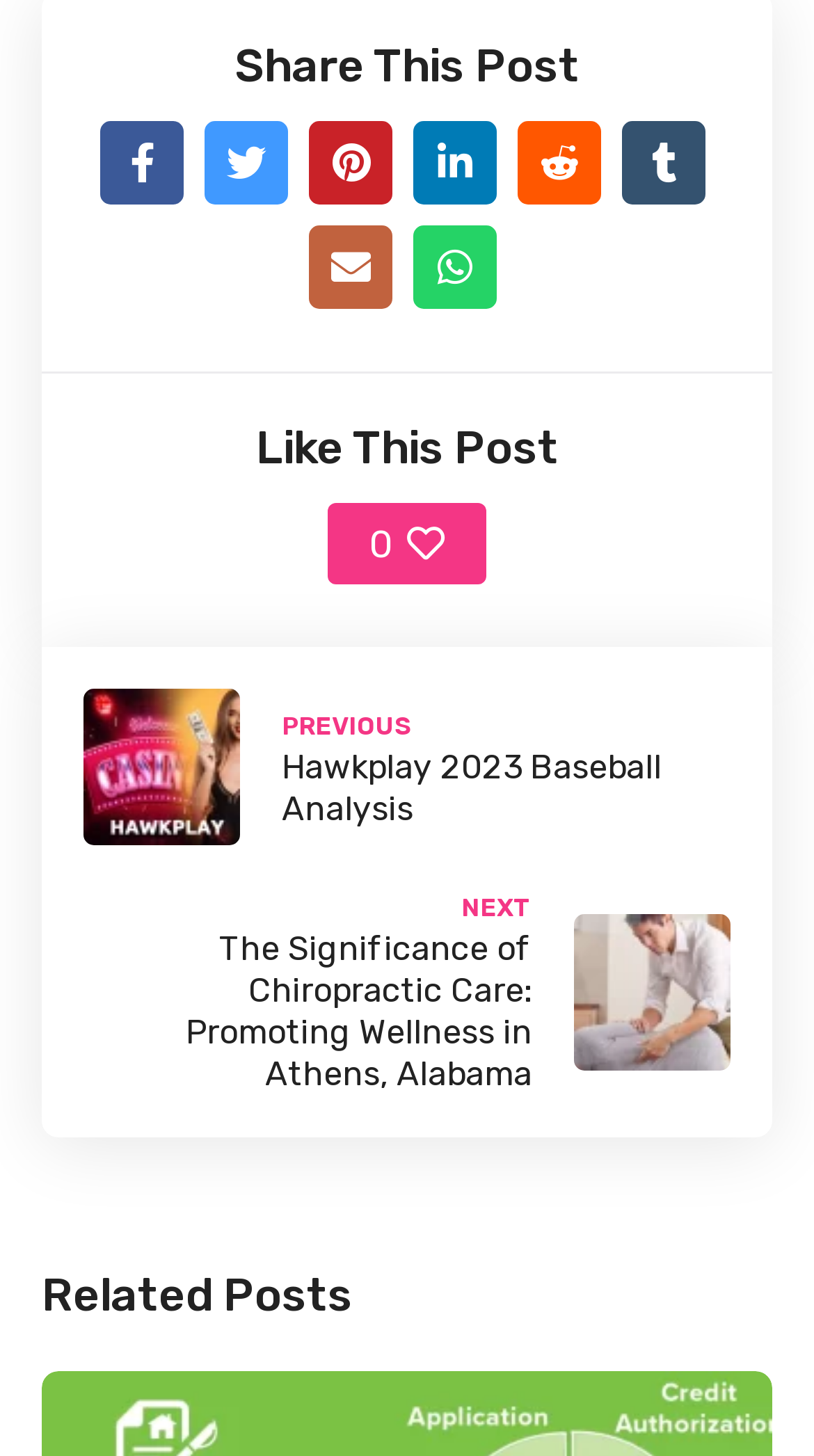What is the title of the previous post?
Look at the image and construct a detailed response to the question.

The link 'PREVIOUS Hawkplay 2023 Baseball Analysis' suggests that the title of the previous post is 'Hawkplay 2023 Baseball Analysis'.